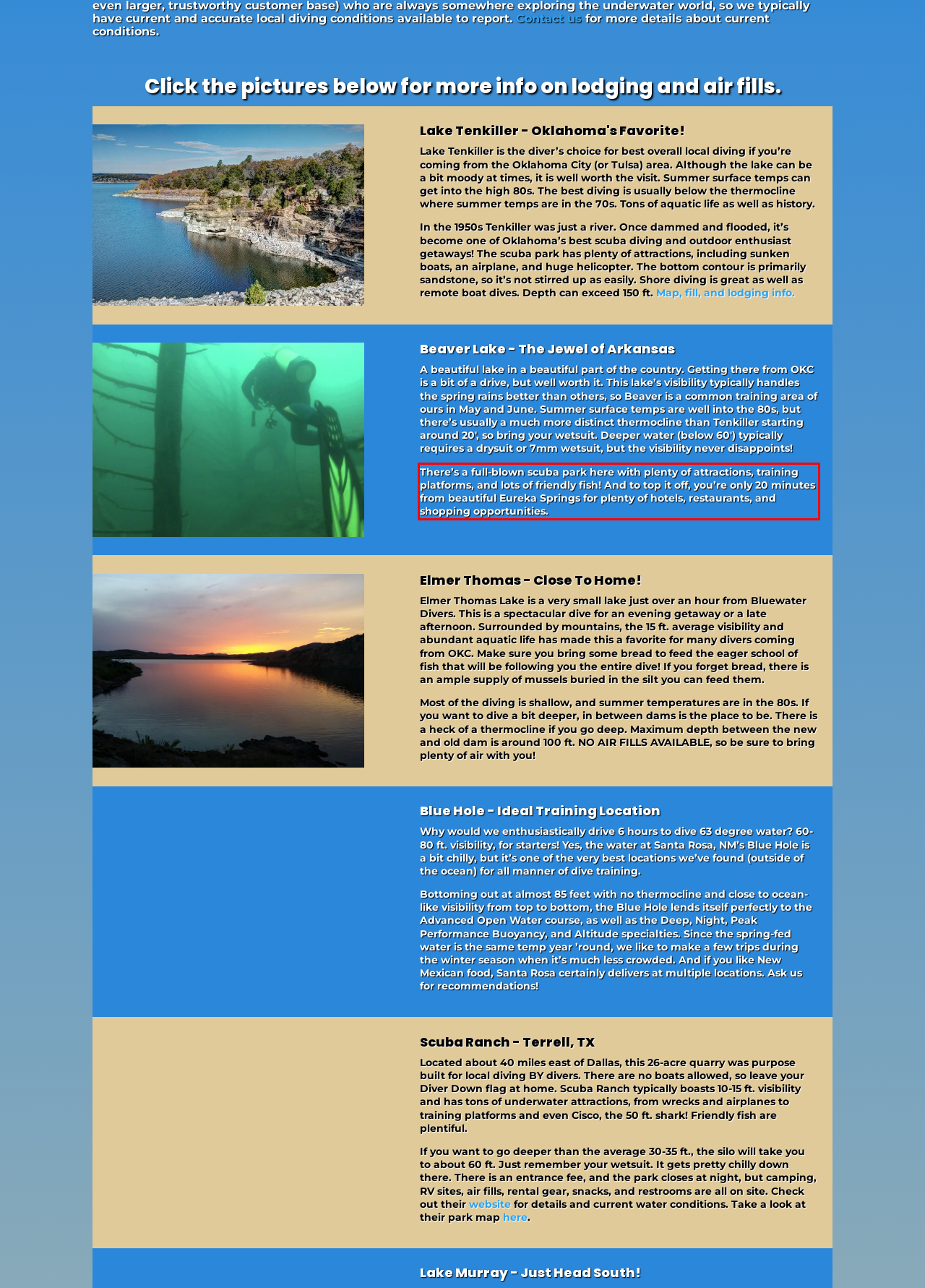Within the screenshot of the webpage, there is a red rectangle. Please recognize and generate the text content inside this red bounding box.

There’s a full-blown scuba park here with plenty of attractions, training platforms, and lots of friendly fish! And to top it off, you’re only 20 minutes from beautiful Eureka Springs for plenty of hotels, restaurants, and shopping opportunities.